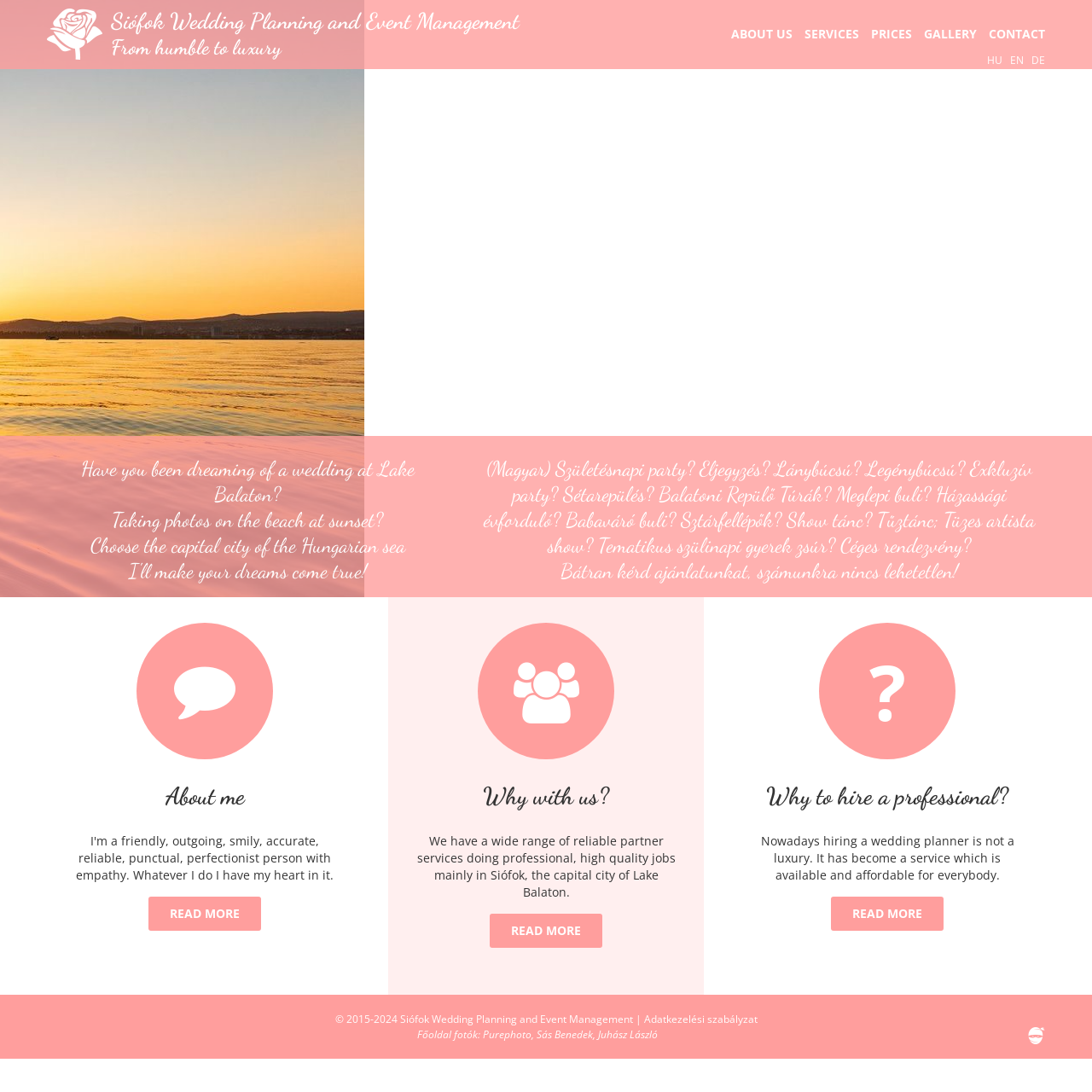Please identify the bounding box coordinates of where to click in order to follow the instruction: "Click on ABOUT US".

[0.67, 0.023, 0.726, 0.038]